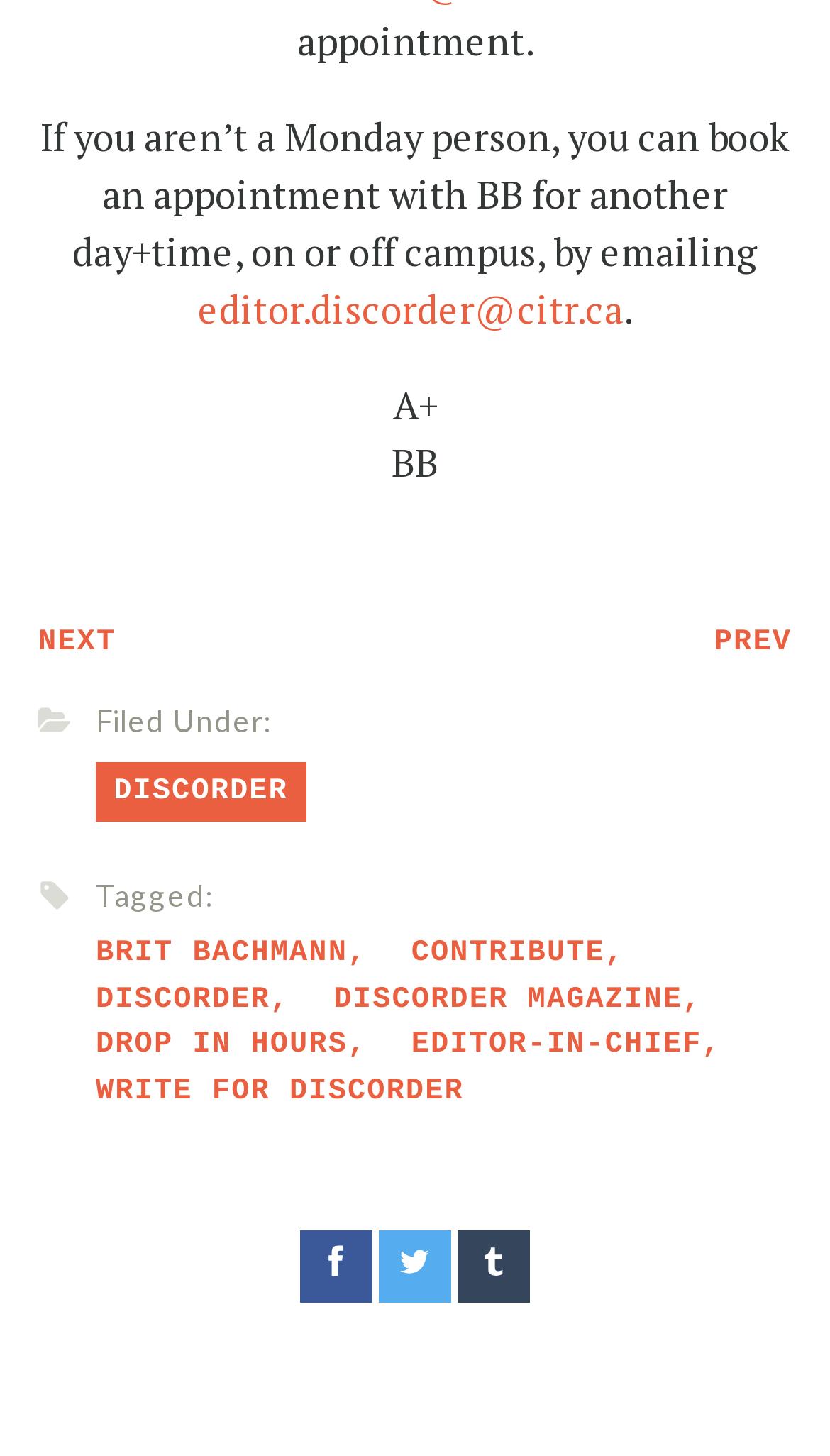Please determine the bounding box coordinates for the element that should be clicked to follow these instructions: "Email the editor".

[0.238, 0.194, 0.751, 0.23]